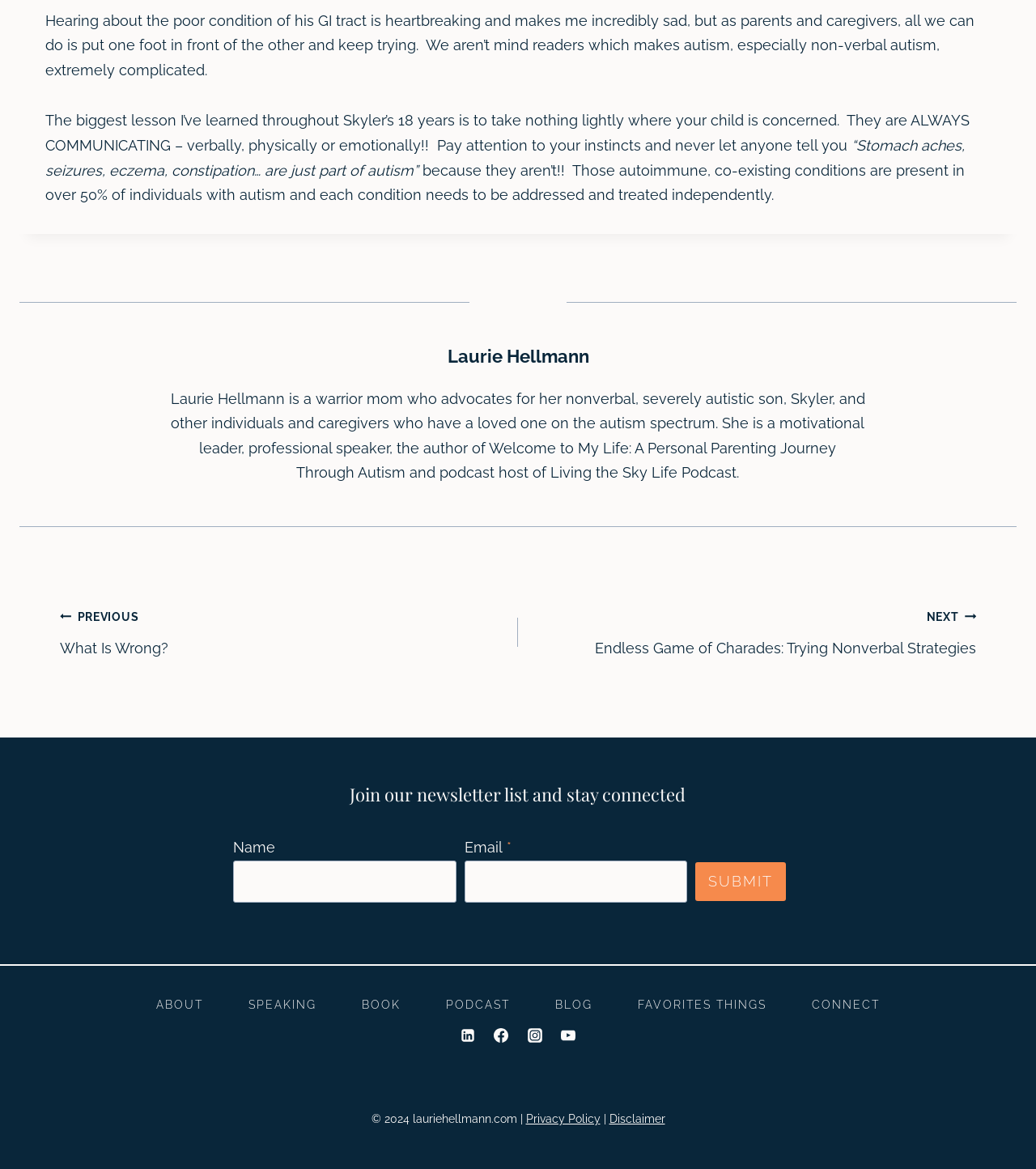What is the year mentioned in the copyright notice?
Refer to the image and give a detailed answer to the query.

The answer can be found by reading the text associated with the copyright notice, which mentions the year '2024'.